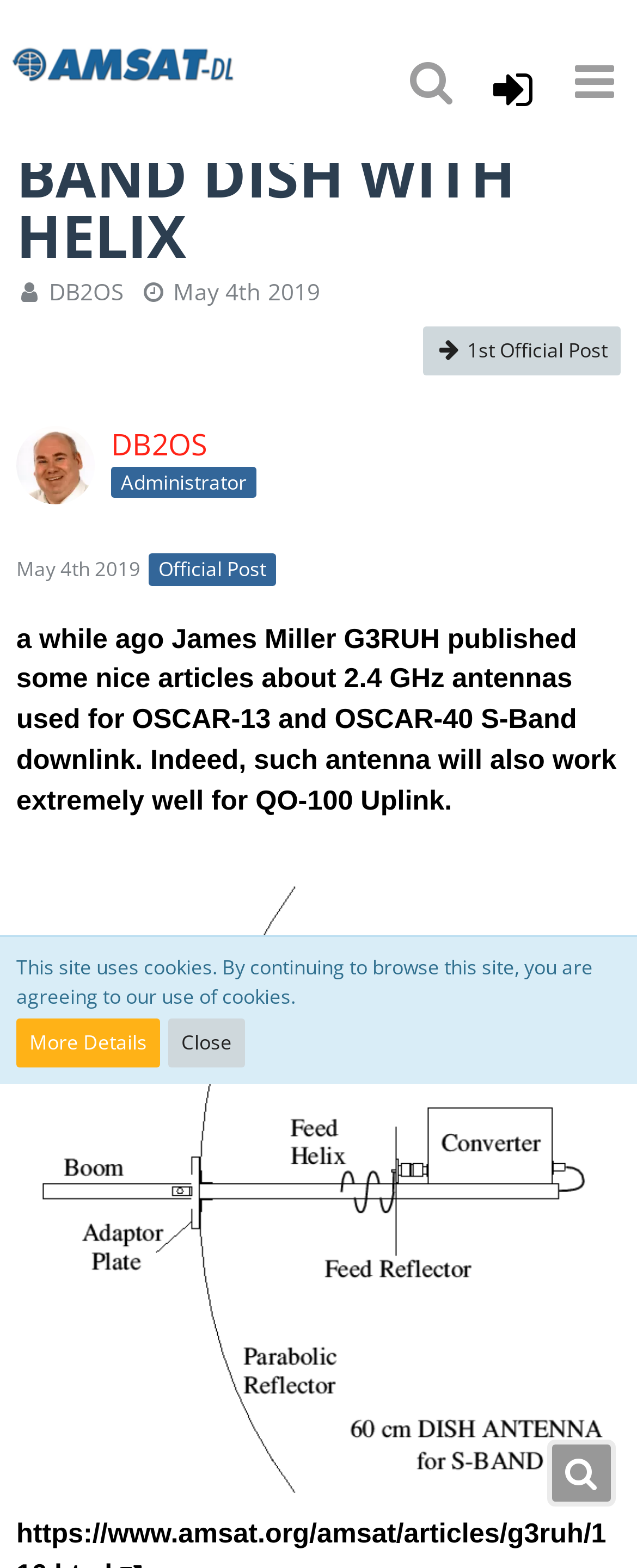Please determine the bounding box coordinates for the element that should be clicked to follow these instructions: "View the first official post".

[0.664, 0.208, 0.974, 0.239]